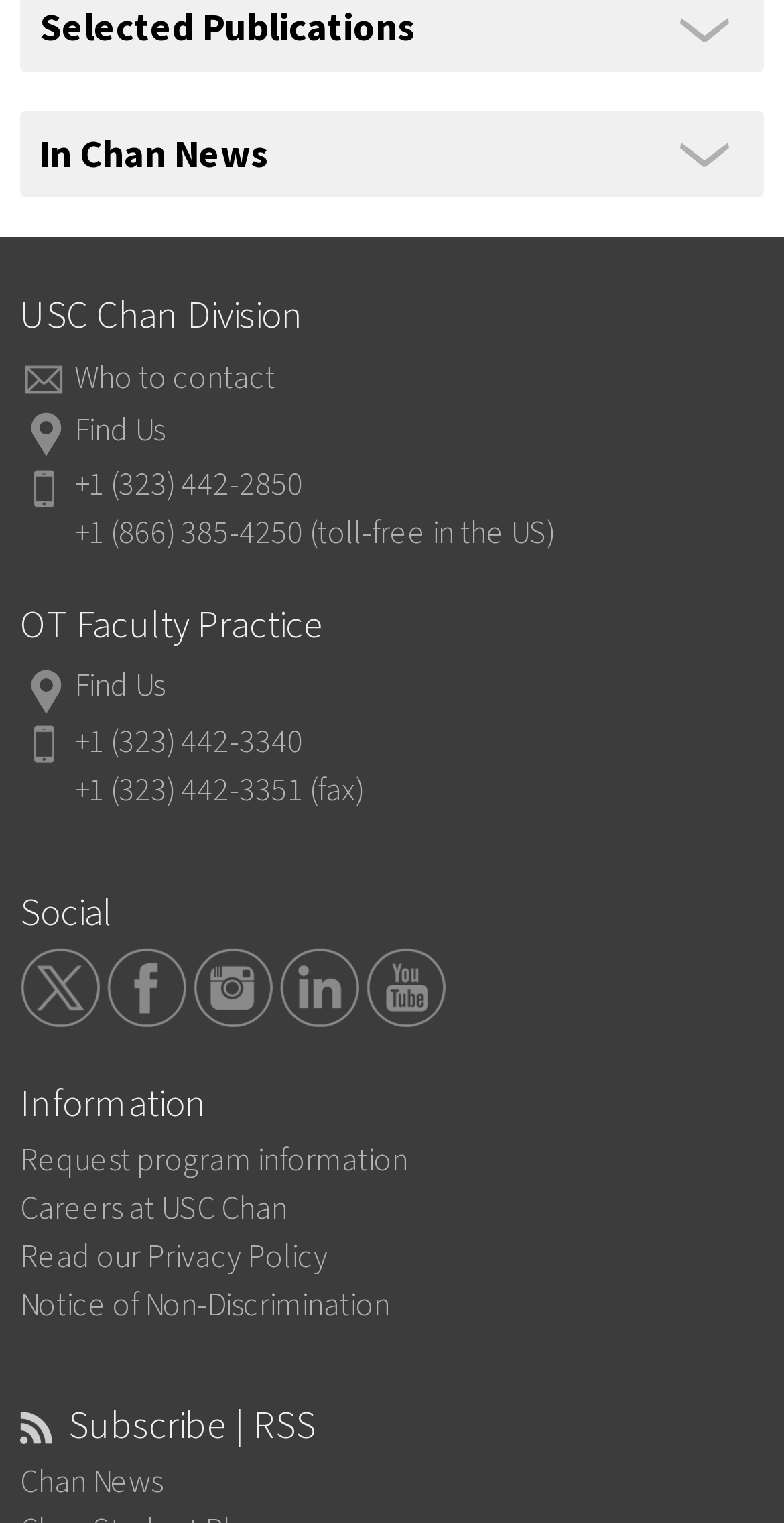Please identify the bounding box coordinates of the area I need to click to accomplish the following instruction: "Contact us".

[0.031, 0.234, 0.09, 0.263]